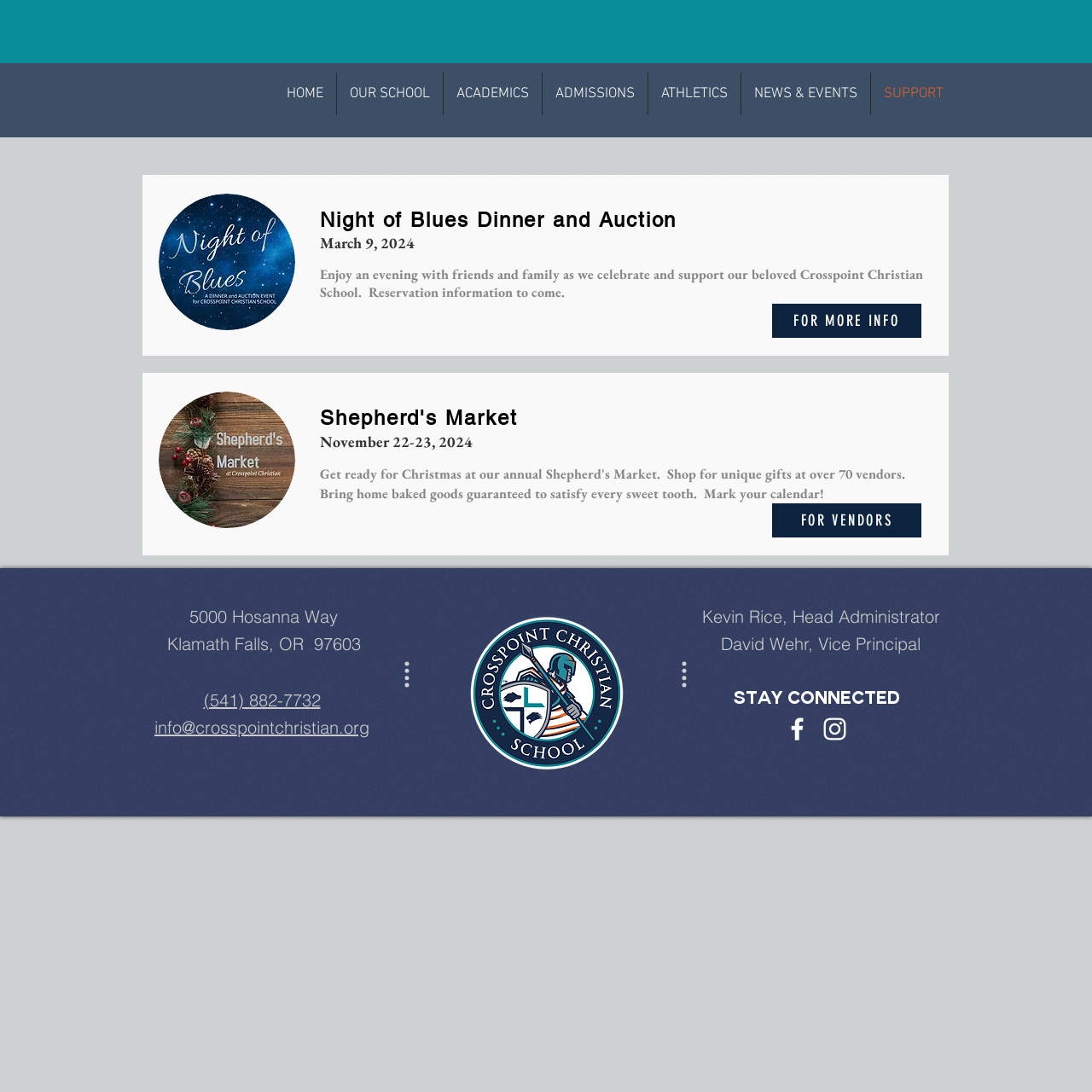Determine the bounding box coordinates for the HTML element mentioned in the following description: "Astra WordPress Theme". The coordinates should be a list of four floats ranging from 0 to 1, represented as [left, top, right, bottom].

None